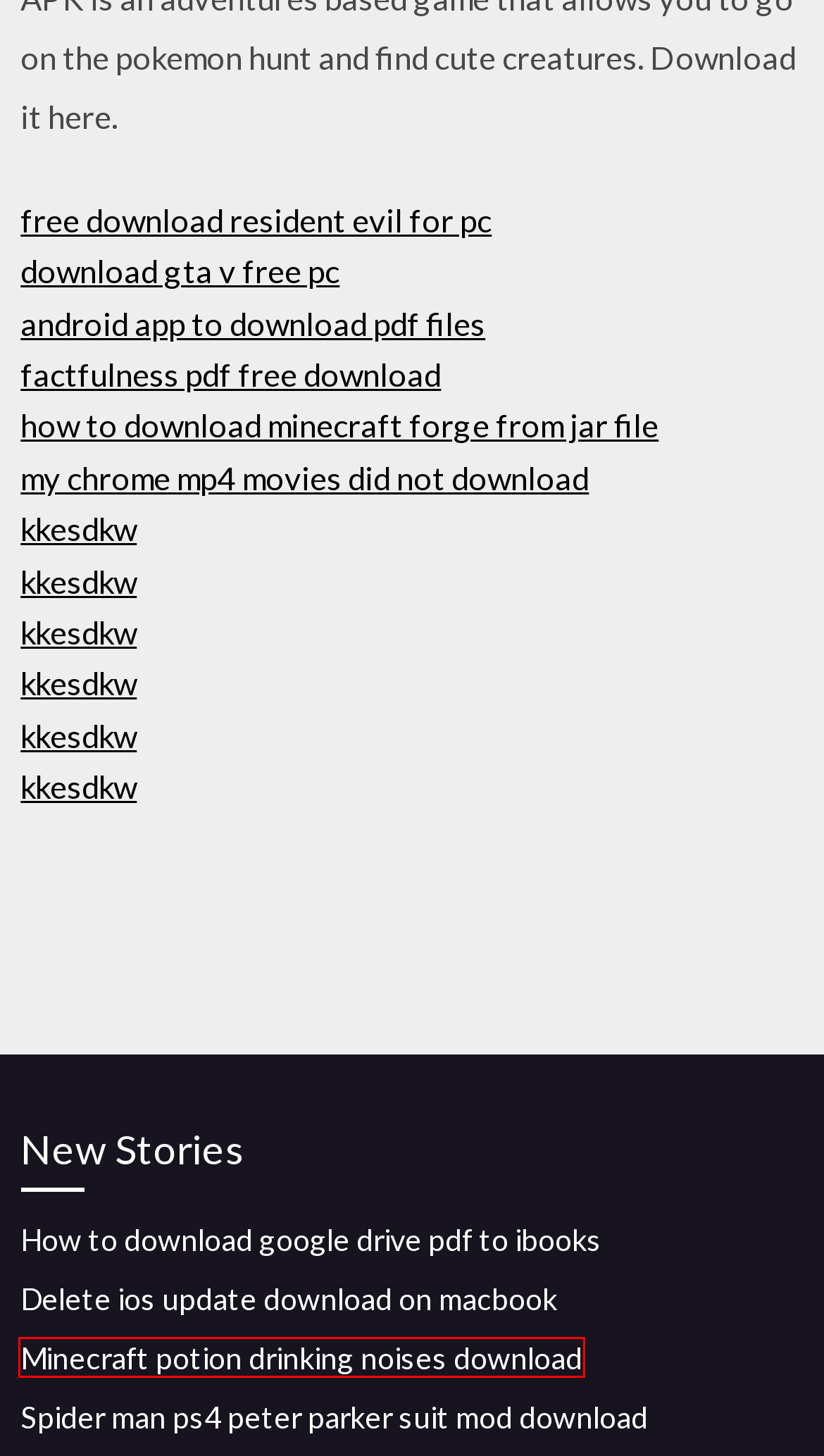You have a screenshot of a webpage where a red bounding box highlights a specific UI element. Identify the description that best matches the resulting webpage after the highlighted element is clicked. The choices are:
A. Quake 1 simpson mods dreamcast download (2020)
B. How to download minecraft forge from jar file (2020)
C. My chrome mp4 movies did not download [2020]
D. How to download google drive pdf to ibooks (2020)
E. Free download resident evil for pc (2020)
F. Delete ios update download on macbook [2020]
G. Minecraft potion drinking noises download (2020)
H. Spider man ps4 peter parker suit mod download [2020]

G